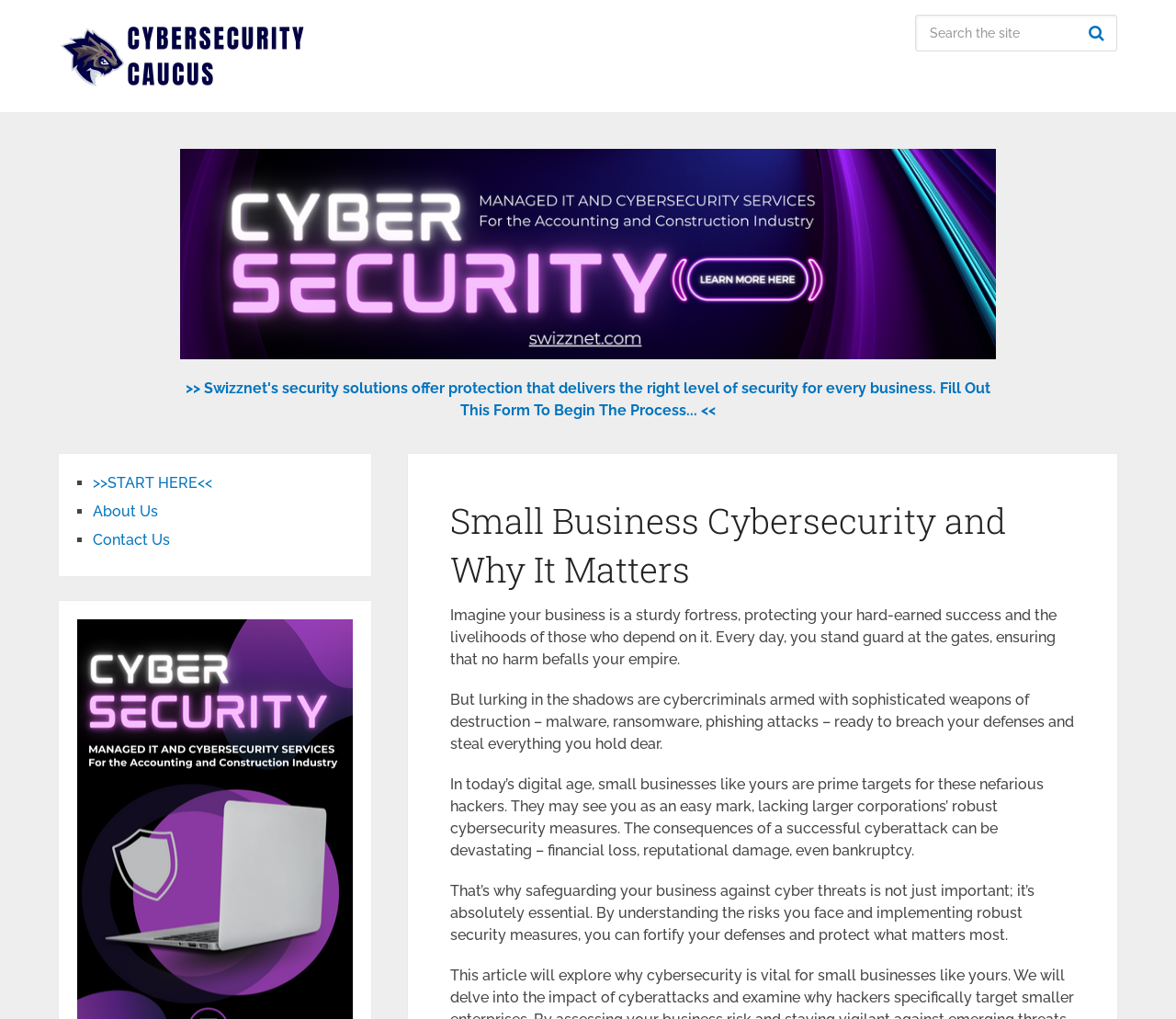What is the main topic of this webpage?
Using the visual information, reply with a single word or short phrase.

Cybersecurity